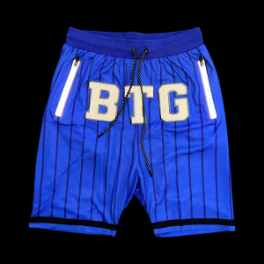Elaborate on all the features and components visible in the image.

This image showcases a pair of stylish blue shorts designed by BTG, featuring a striking vertical pinstripe pattern. The shorts are adorned with the prominent embroidered letters "BTG" on the front, highlighting the brand's identity. They are equipped with two practical side pockets, embellished with modern zippers, ensuring both fashion and functionality. The lightweight fabric and relaxed fit make these shorts a perfect choice for various activities, whether you're hitting the gym, lounging by the pool, or enjoying casual outings. Their vibrant color and sporty design will seamlessly elevate any wardrobe, blending comfort with dynamic style.